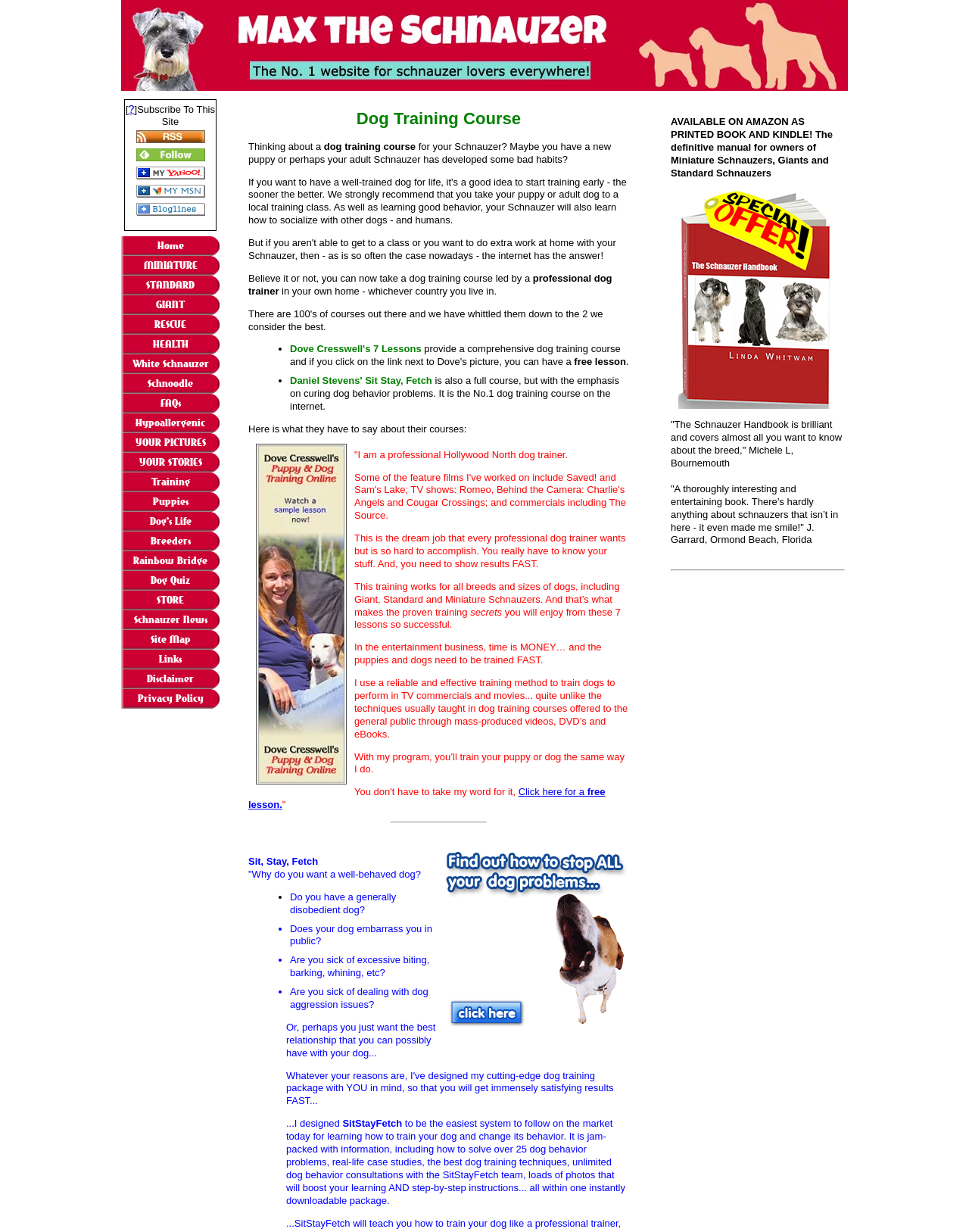Determine the coordinates of the bounding box for the clickable area needed to execute this instruction: "Click on the 'Home' link".

[0.125, 0.192, 0.227, 0.208]